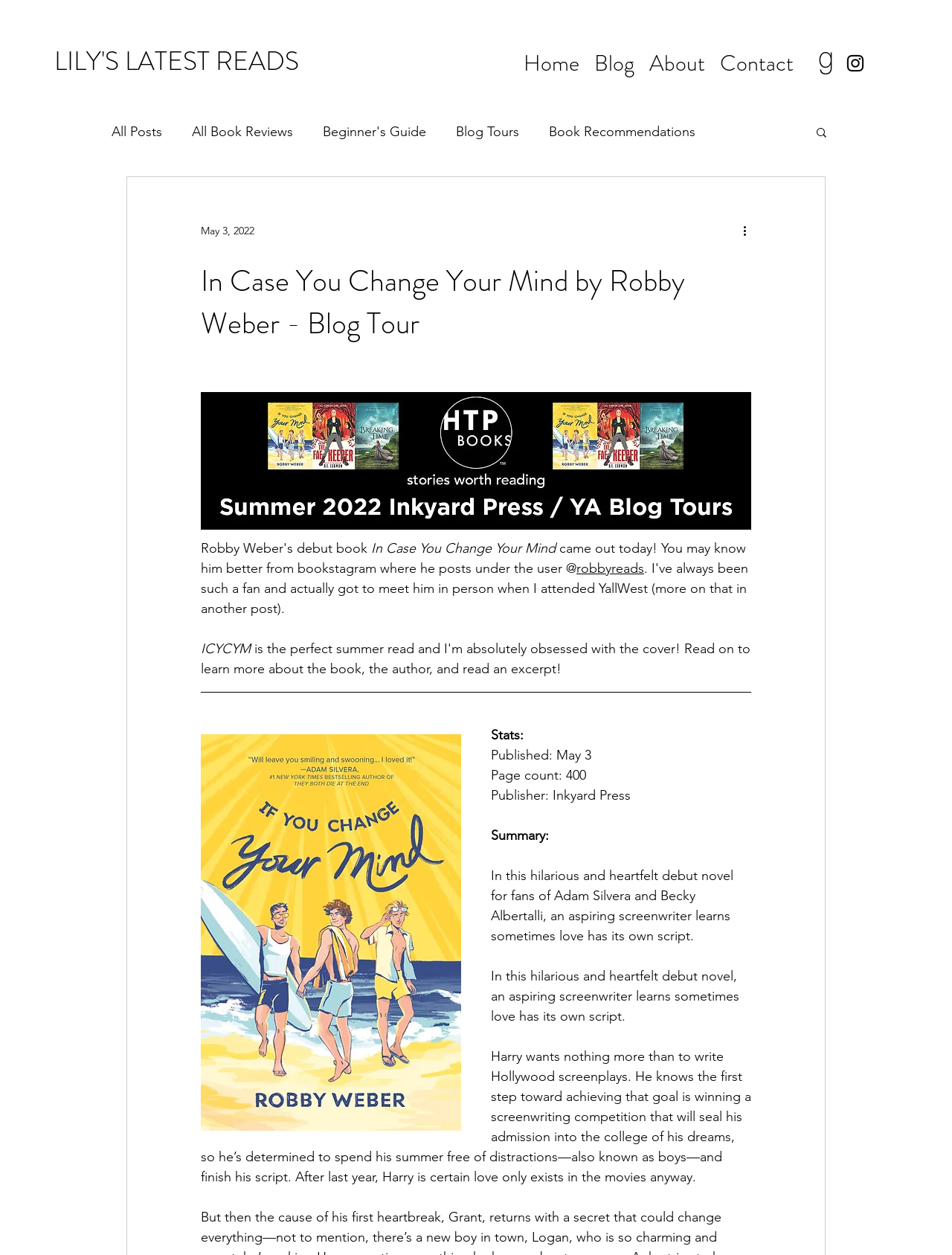Give a one-word or short phrase answer to the question: 
What is the page count of the book?

400